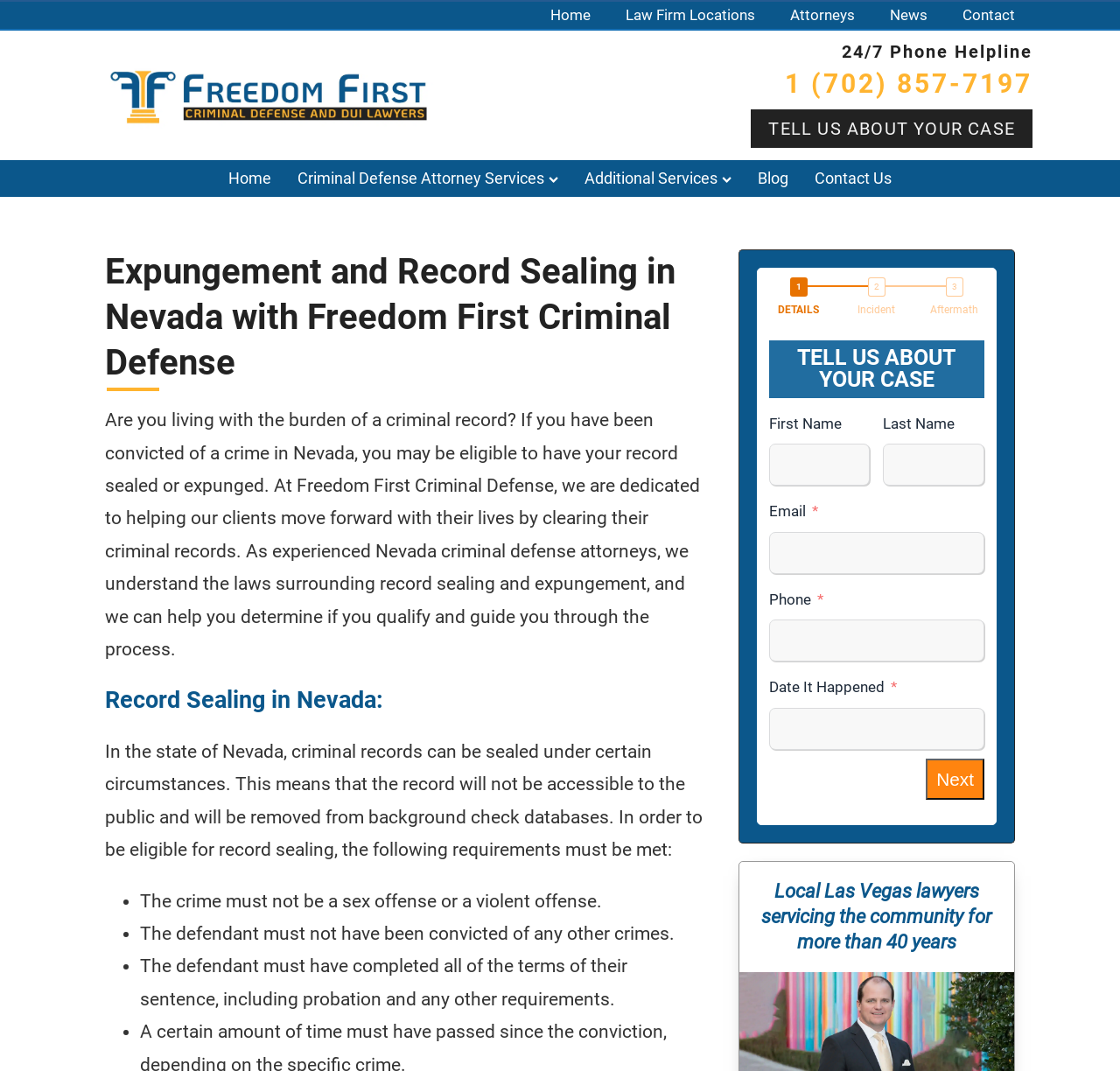Extract the main heading text from the webpage.

Expungement and Record Sealing in Nevada with Freedom First Criminal Defense